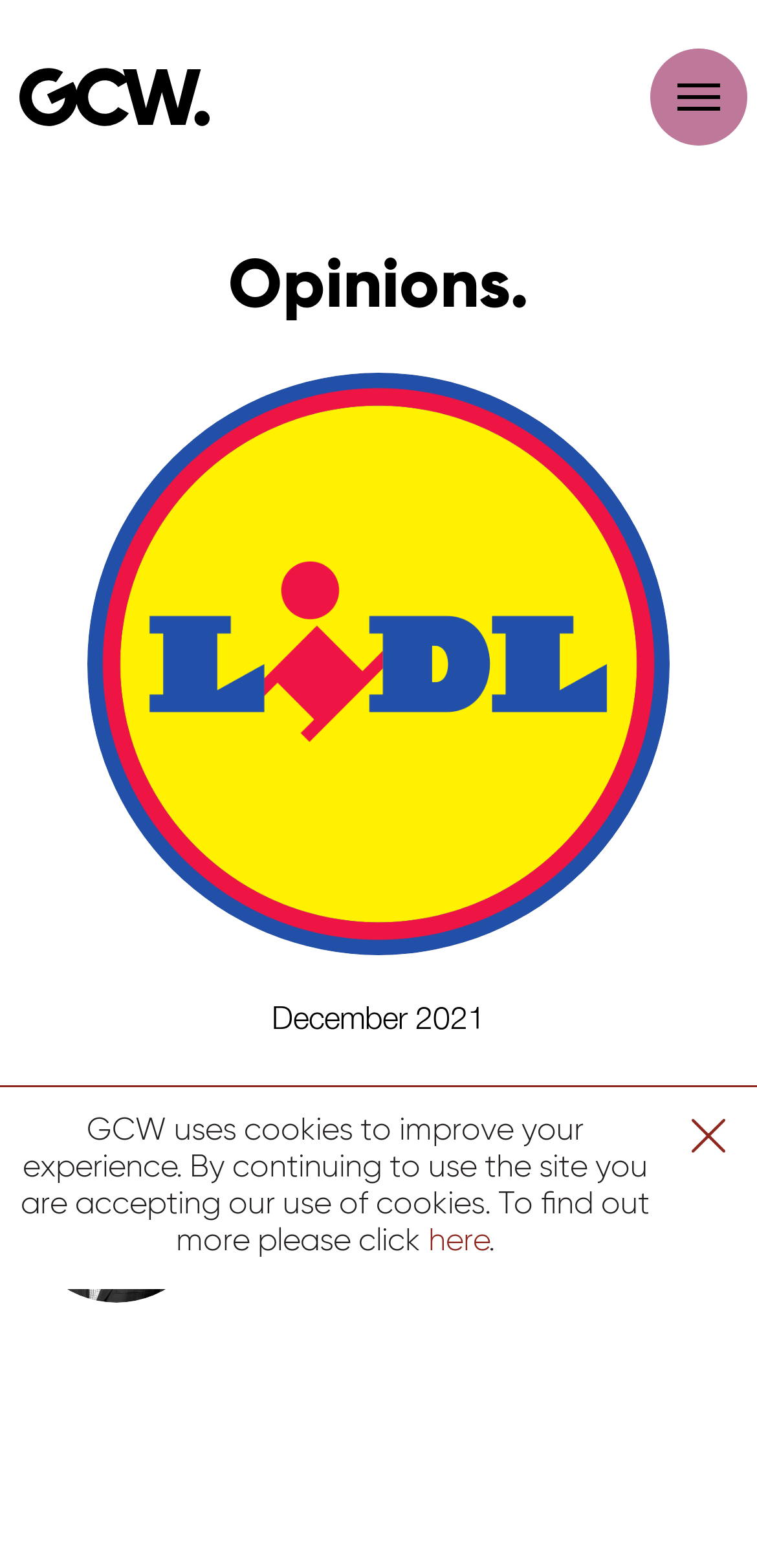Using the element description 020 7647 4828, predict the bounding box coordinates for the UI element. Provide the coordinates in (top-left x, top-left y, bottom-right x, bottom-right y) format with values ranging from 0 to 1.

[0.321, 0.76, 0.587, 0.78]